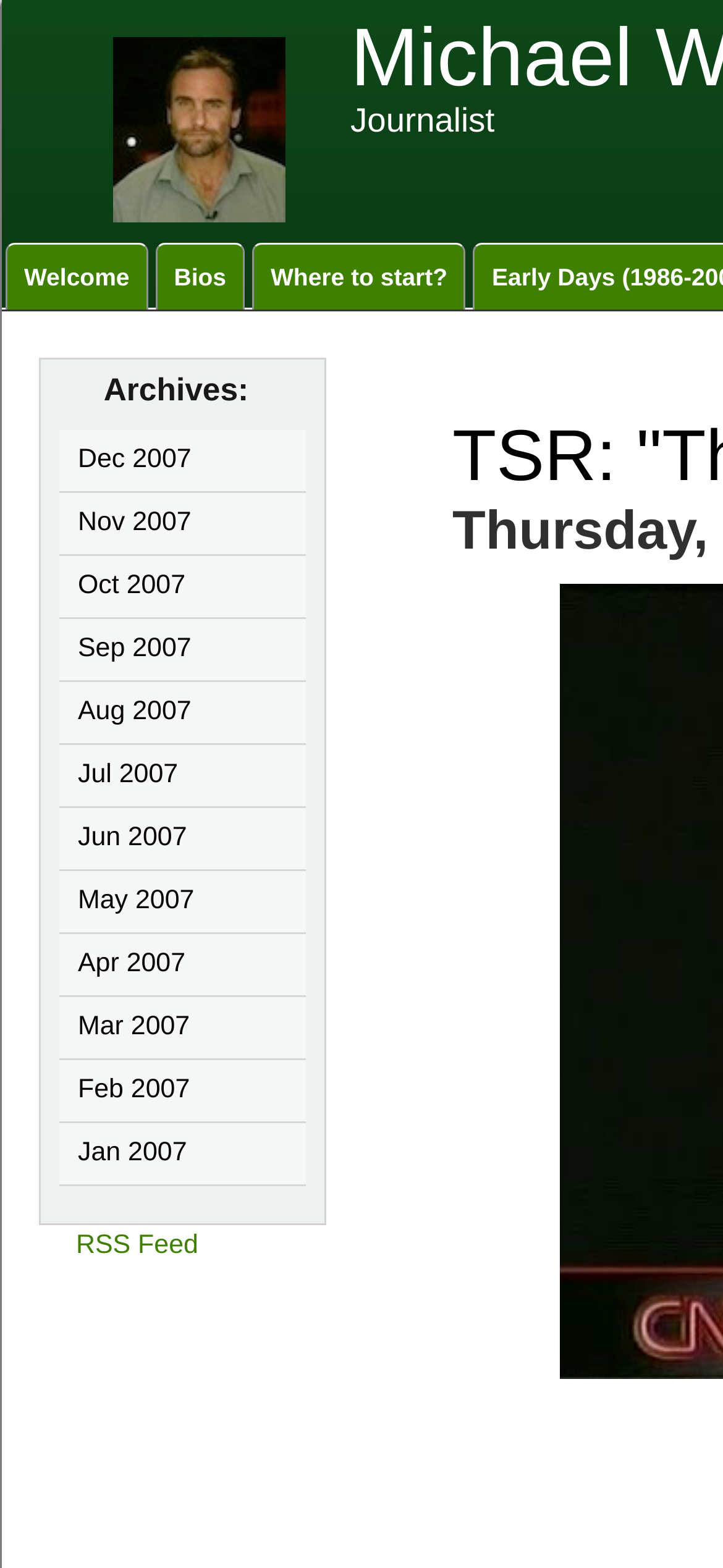Please determine the bounding box coordinates of the clickable area required to carry out the following instruction: "View archives for December 2007". The coordinates must be four float numbers between 0 and 1, represented as [left, top, right, bottom].

[0.082, 0.274, 0.423, 0.313]